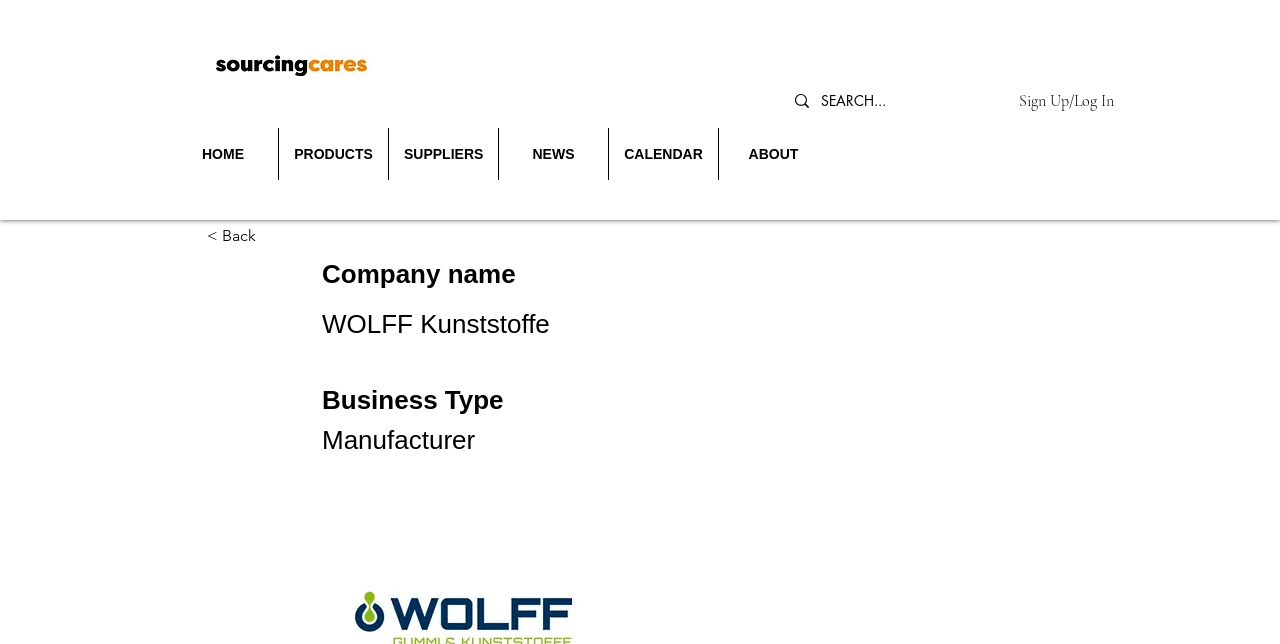Can you find the bounding box coordinates for the element that needs to be clicked to execute this instruction: "Search for something"? The coordinates should be given as four float numbers between 0 and 1, i.e., [left, top, right, bottom].

[0.612, 0.121, 0.745, 0.191]